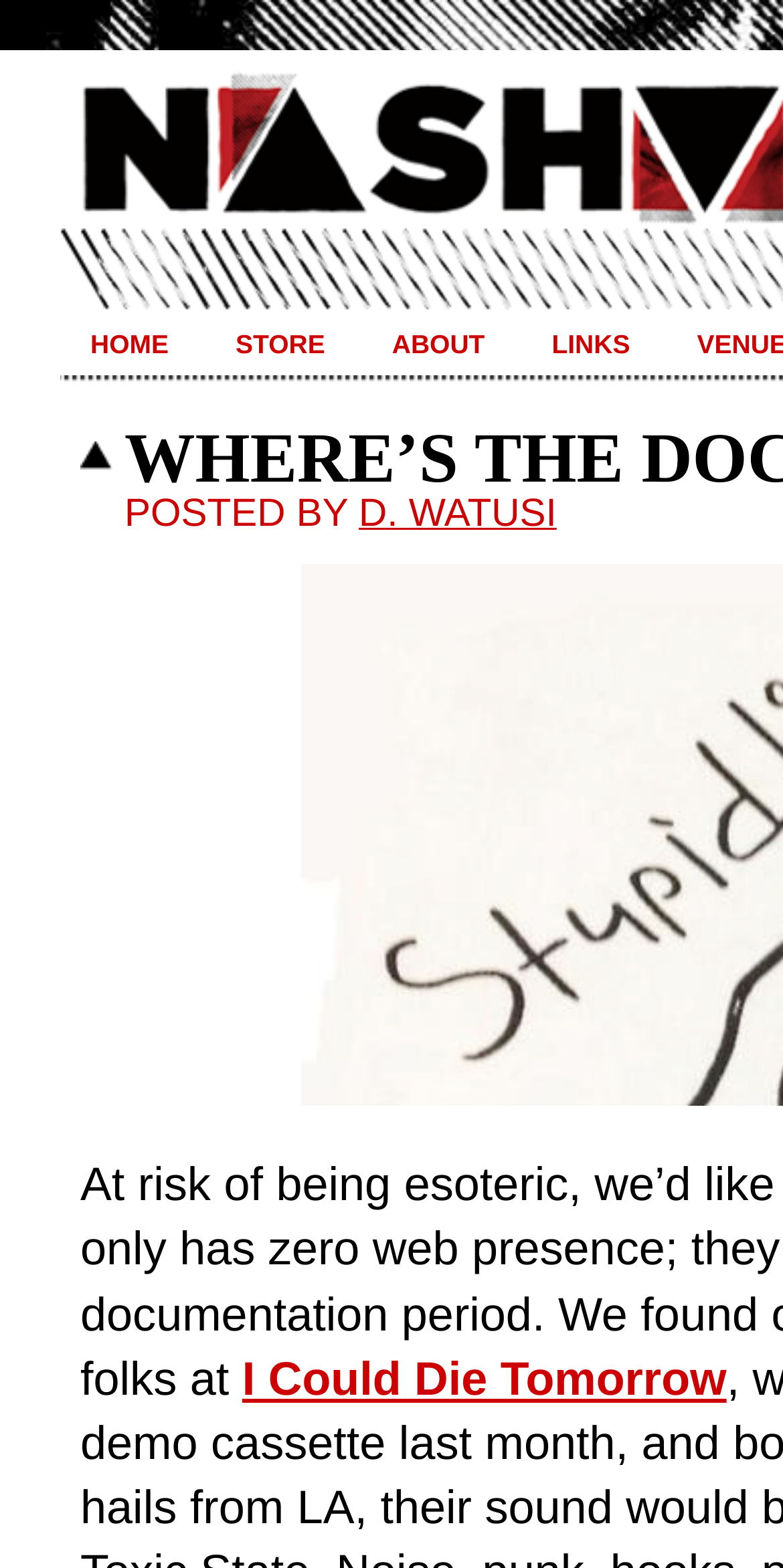Using the webpage screenshot, locate the HTML element that fits the following description and provide its bounding box: "Home".

[0.077, 0.21, 0.215, 0.229]